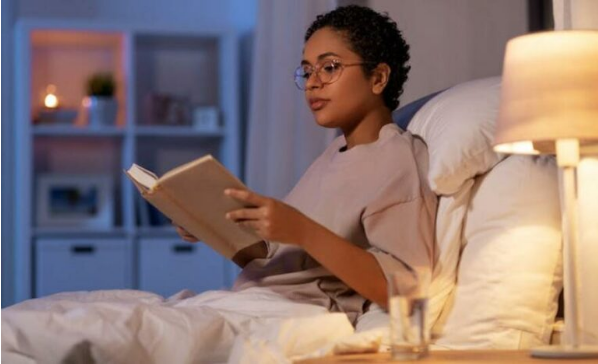Using a single word or phrase, answer the following question: 
What is on the bedside table?

A small glass of water